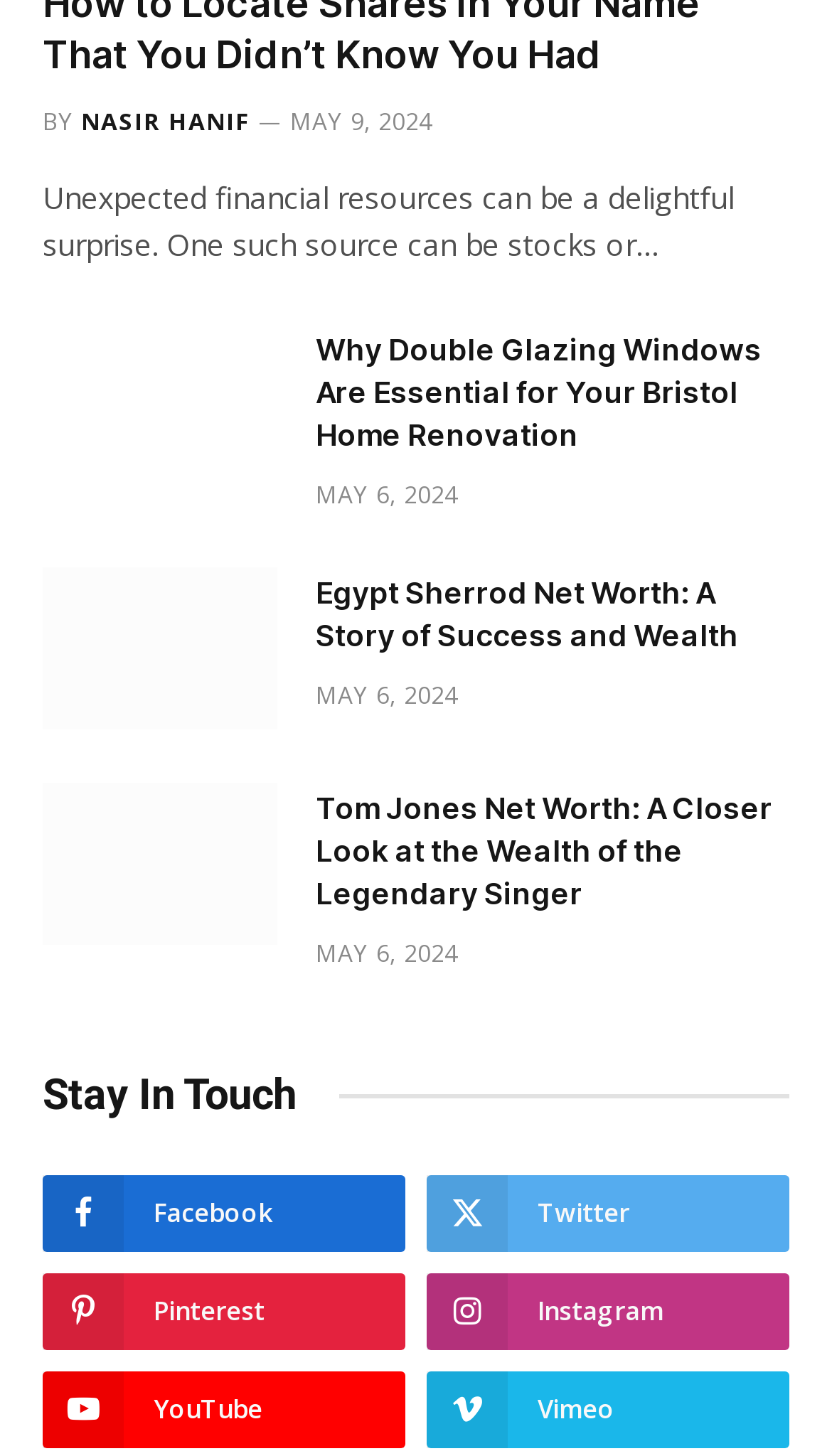Please provide a one-word or short phrase answer to the question:
Who is the author of the second article?

Not specified